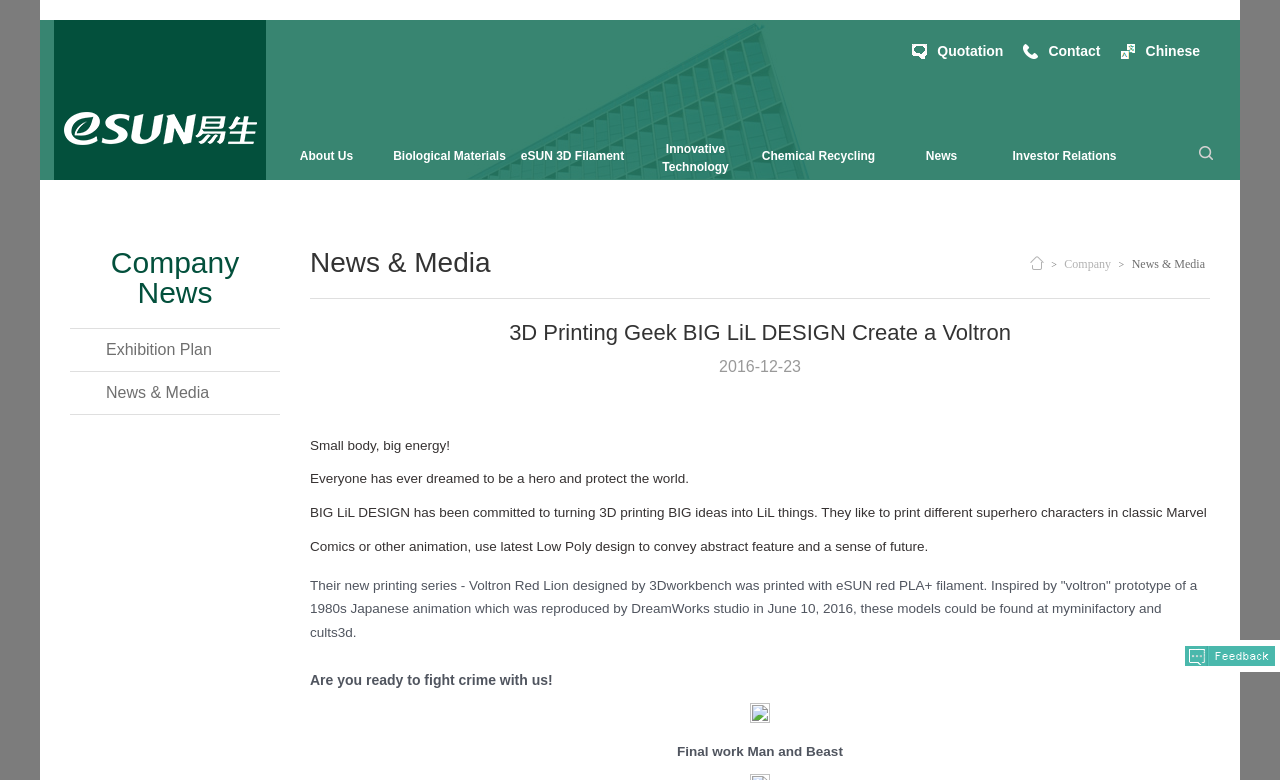Locate the bounding box coordinates of the element you need to click to accomplish the task described by this instruction: "Read 'Company News'".

[0.055, 0.318, 0.219, 0.395]